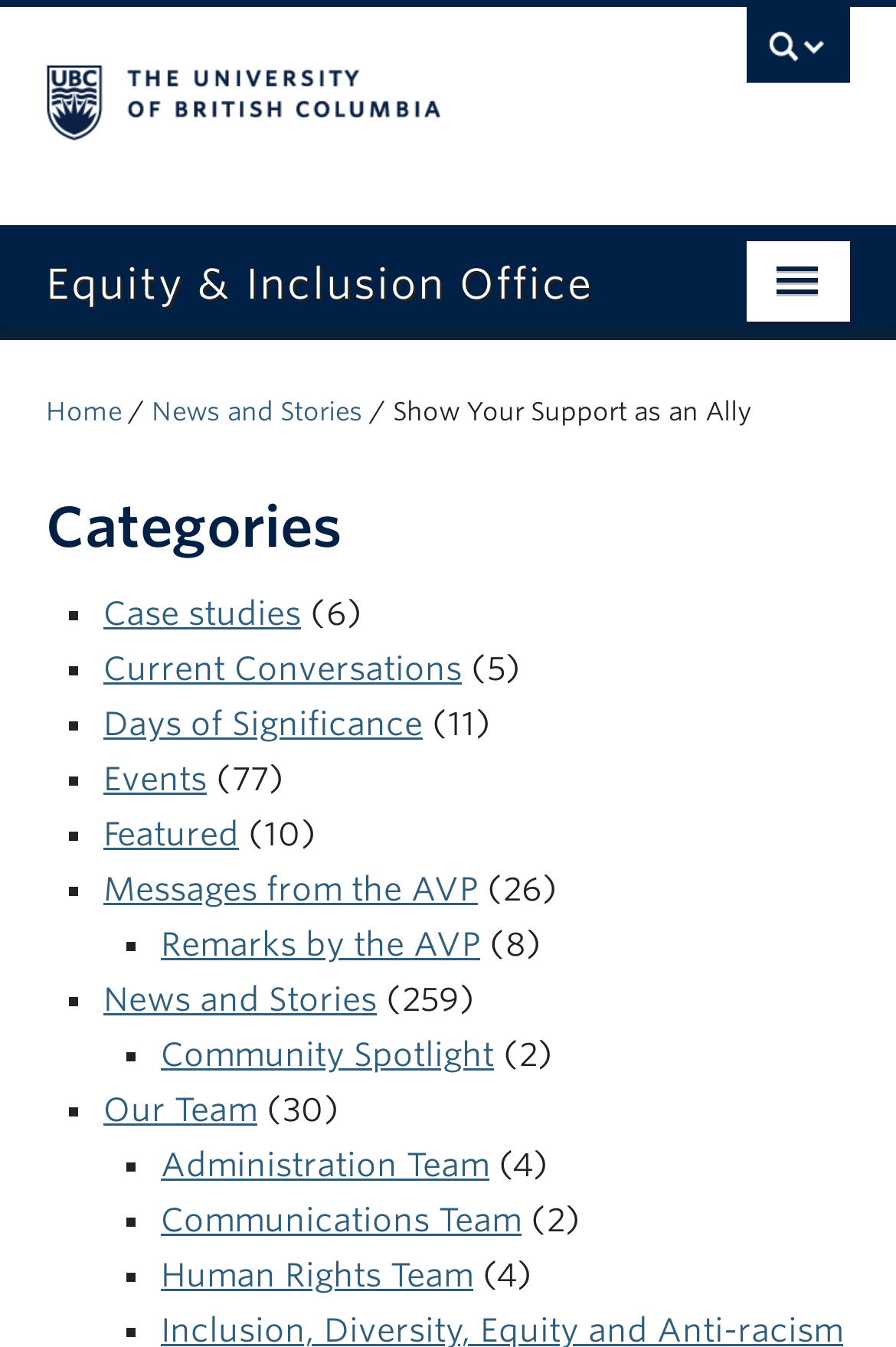What categories are listed on the webpage?
Give a single word or phrase answer based on the content of the image.

Case studies, Current Conversations, etc.